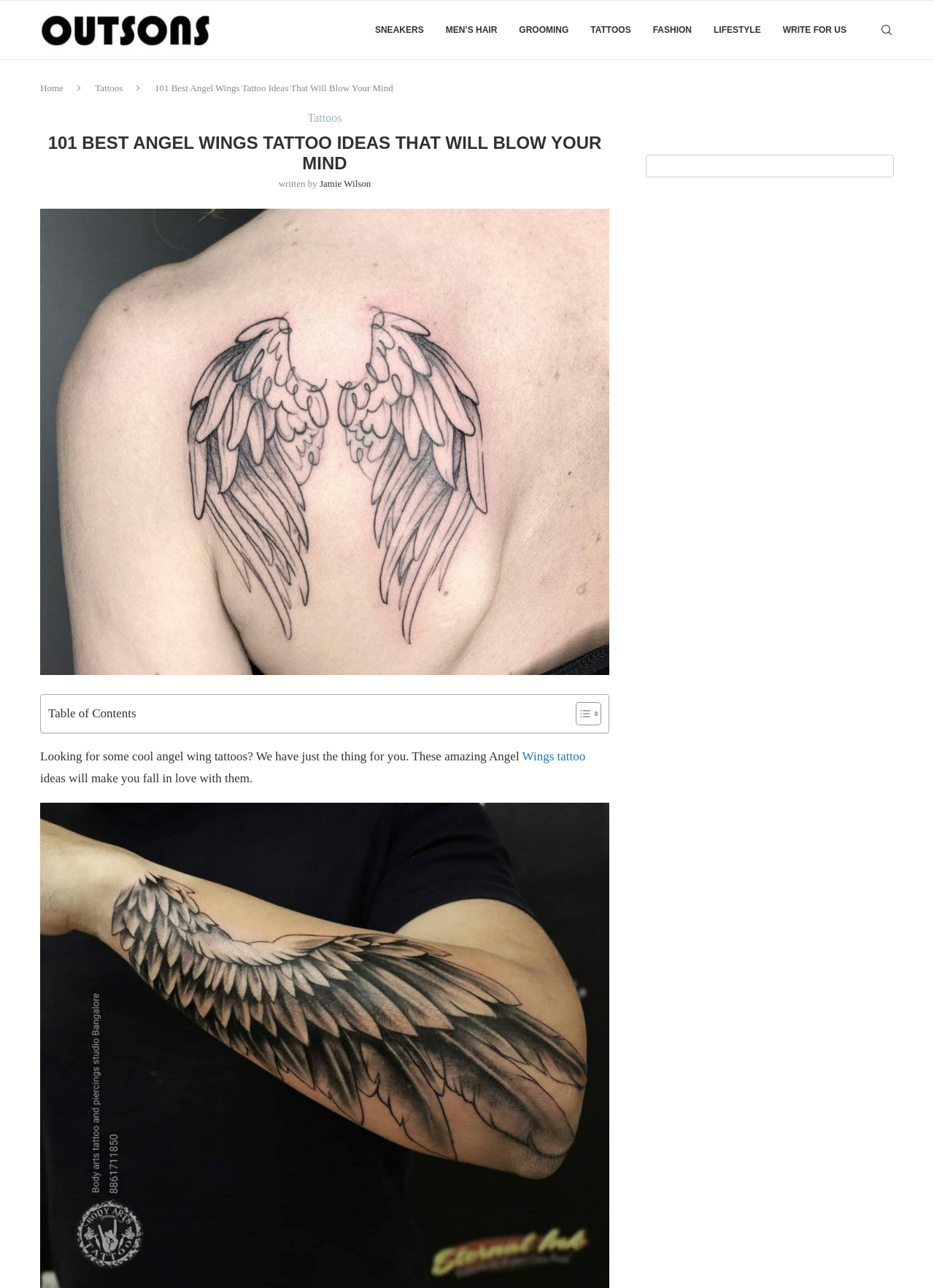Create a detailed summary of the webpage's content and design.

This webpage is about showcasing 101 best angel wings tattoo ideas. At the top, there is a navigation menu with links to various categories such as "SNEAKERS", "MEN'S HAIR", "GROOMING", "TATTOOS", "FASHION", "LIFESTYLE", and "WRITE FOR US". On the top right, there is a search link.

Below the navigation menu, there is a large heading that reads "101 BEST ANGEL WINGS TATTOO IDEAS THAT WILL BLOW YOUR MIND". Underneath the heading, there is a subheading that mentions the author, Jamie Wilson.

The main content of the webpage is divided into two sections. On the left, there is a table of contents with links to different sections of the webpage. On the right, there is a large image of an angel wings tattoo, which is likely one of the featured designs.

Below the image, there is a brief introduction that reads "Looking for some cool angel wing tattoos? We have just the thing for you. These amazing Angel Wings tattoo ideas will make you fall in love with them." The introduction is followed by a link to "Wings tattoo" and a continuation of the text.

There are several other UI elements on the webpage, including a logo image at the top left, a link to "Home" and "Tattoos" at the top, and a complementary section at the bottom.